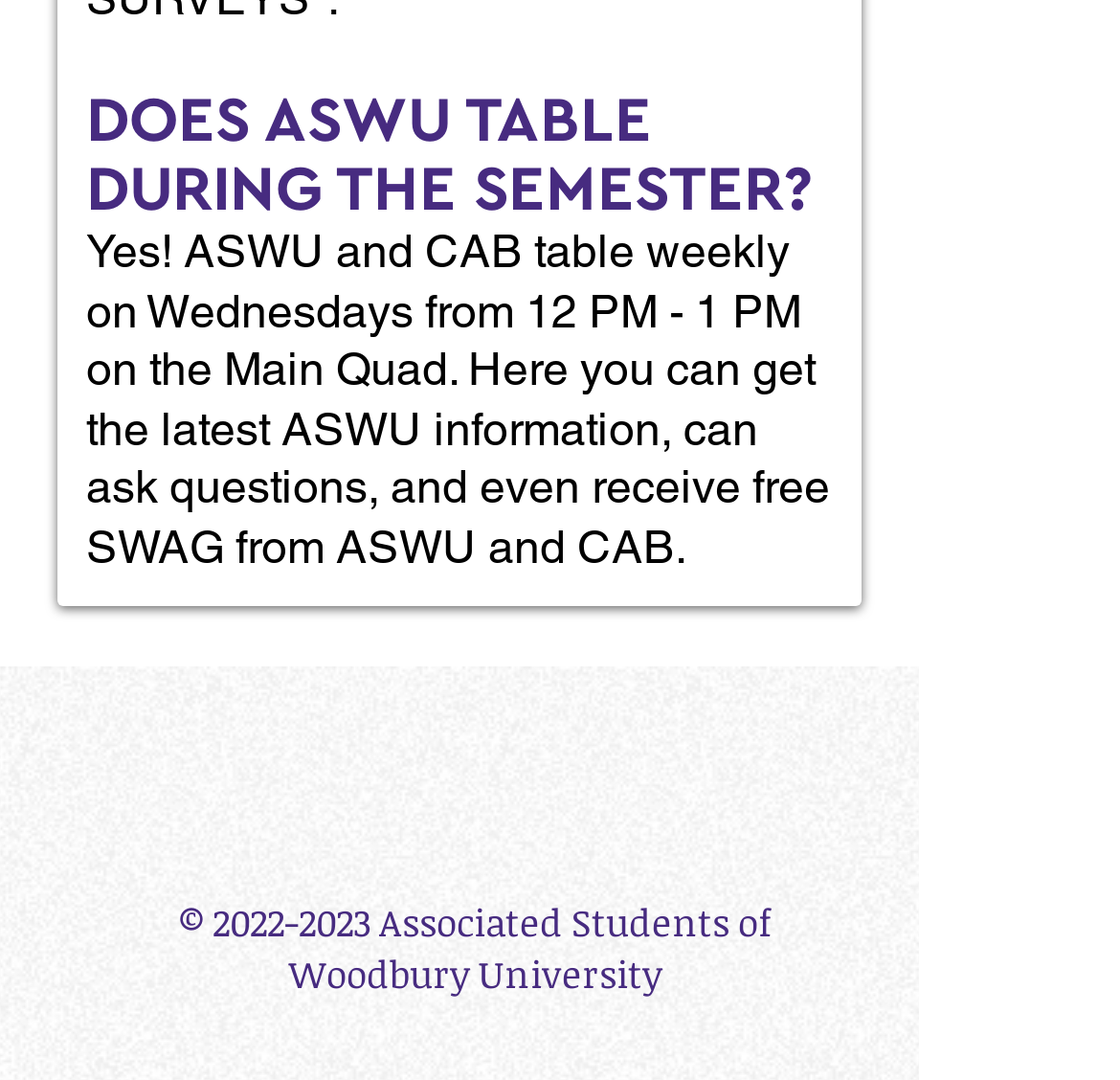Refer to the screenshot and answer the following question in detail:
What is ASWU?

The answer can be found at the bottom of the webpage, where it says 'Associated Students of Woodbury University' in a static text element.